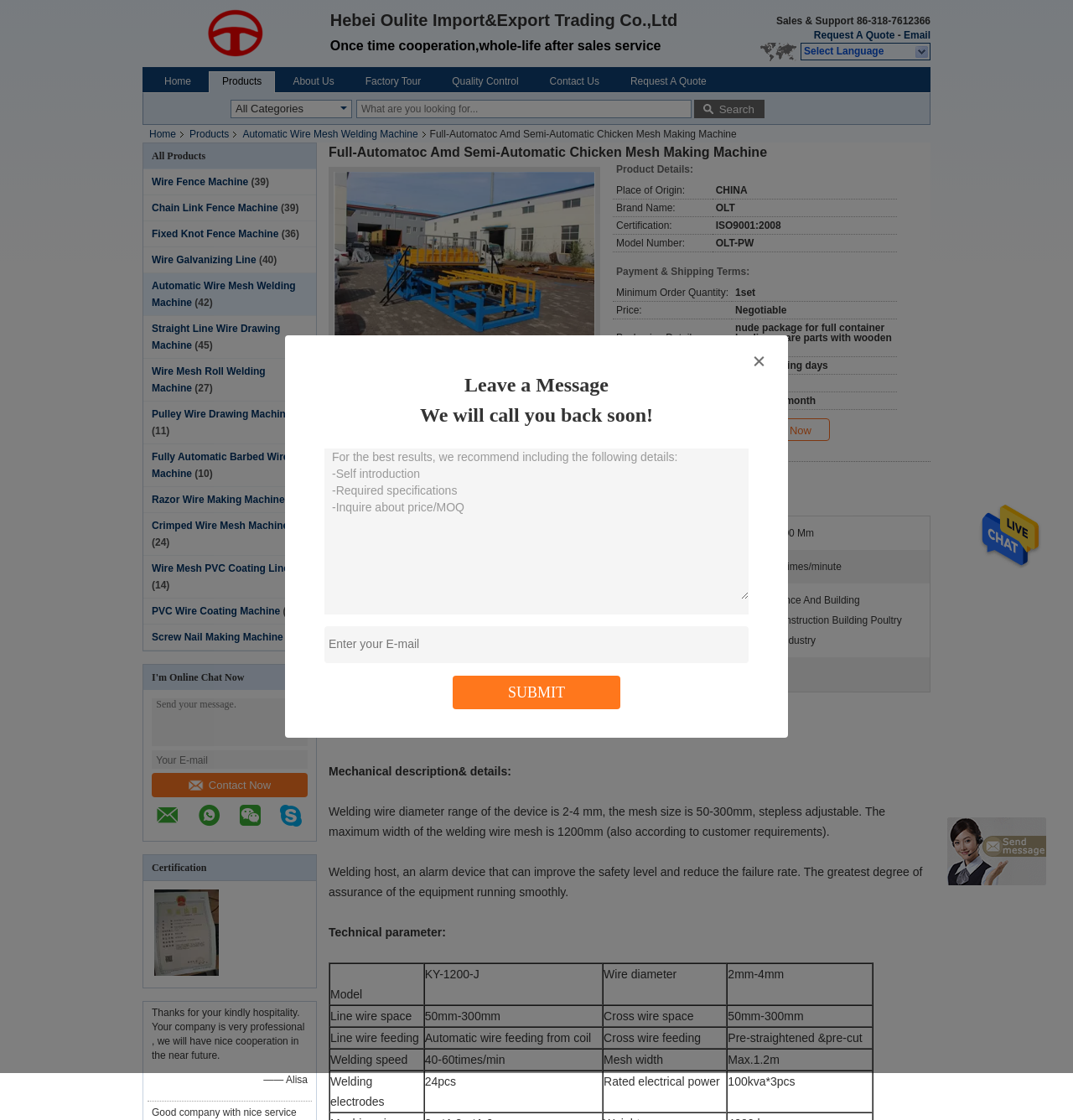Identify the bounding box coordinates of the clickable region necessary to fulfill the following instruction: "Search for products". The bounding box coordinates should be four float numbers between 0 and 1, i.e., [left, top, right, bottom].

[0.647, 0.089, 0.713, 0.106]